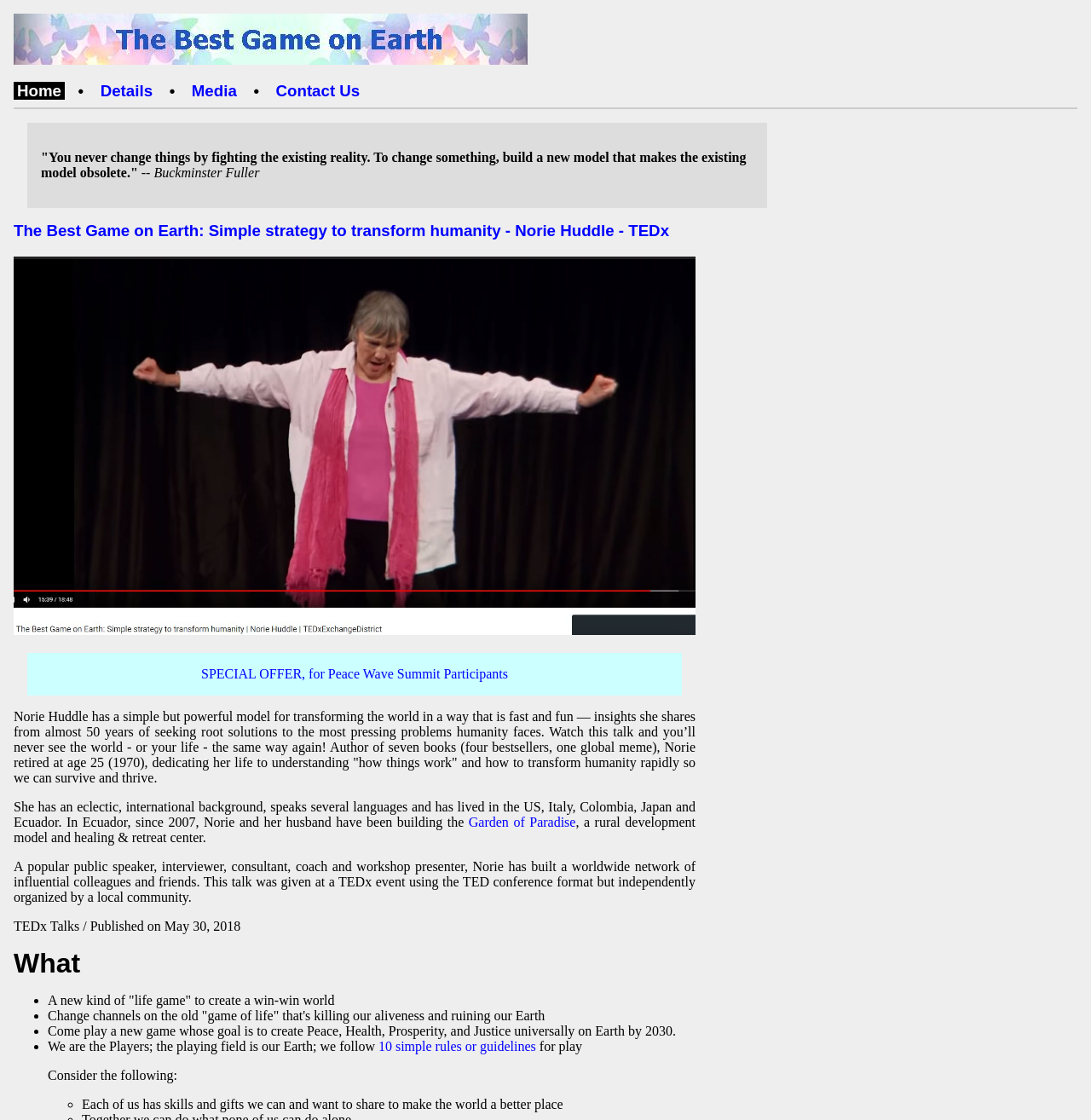Offer a detailed account of what is visible on the webpage.

The webpage appears to be about a game or a movement called "Best Game" that aims to transform humanity. At the top of the page, there is a link and an image with the text "Best Game". Below this, there is a heading with a navigation menu that includes links to "Home", "Details", "Media", and "Contact Us".

Further down, there is a blockquote with a quote from Buckminster Fuller, followed by a heading that reads "The Best Game on Earth: Simple strategy to transform humanity - Norie Huddle - TEDx". This heading is accompanied by an image and a link to the TEDx talk.

Below this, there is a section that describes Norie Huddle, the author of the talk, and her background. This section includes several paragraphs of text and a link to her project, "Garden of Paradise".

The next section is headed "What" and appears to describe the goals and principles of the "Best Game" movement. This section includes a list of bullet points that outline the movement's objectives, such as creating a win-win world and promoting peace, health, prosperity, and justice universally on Earth by 2030.

Throughout the page, there are several images, links, and blocks of text that provide more information about the "Best Game" movement and its principles. Overall, the page appears to be promoting a new way of thinking and living that aims to transform humanity and create a better world.